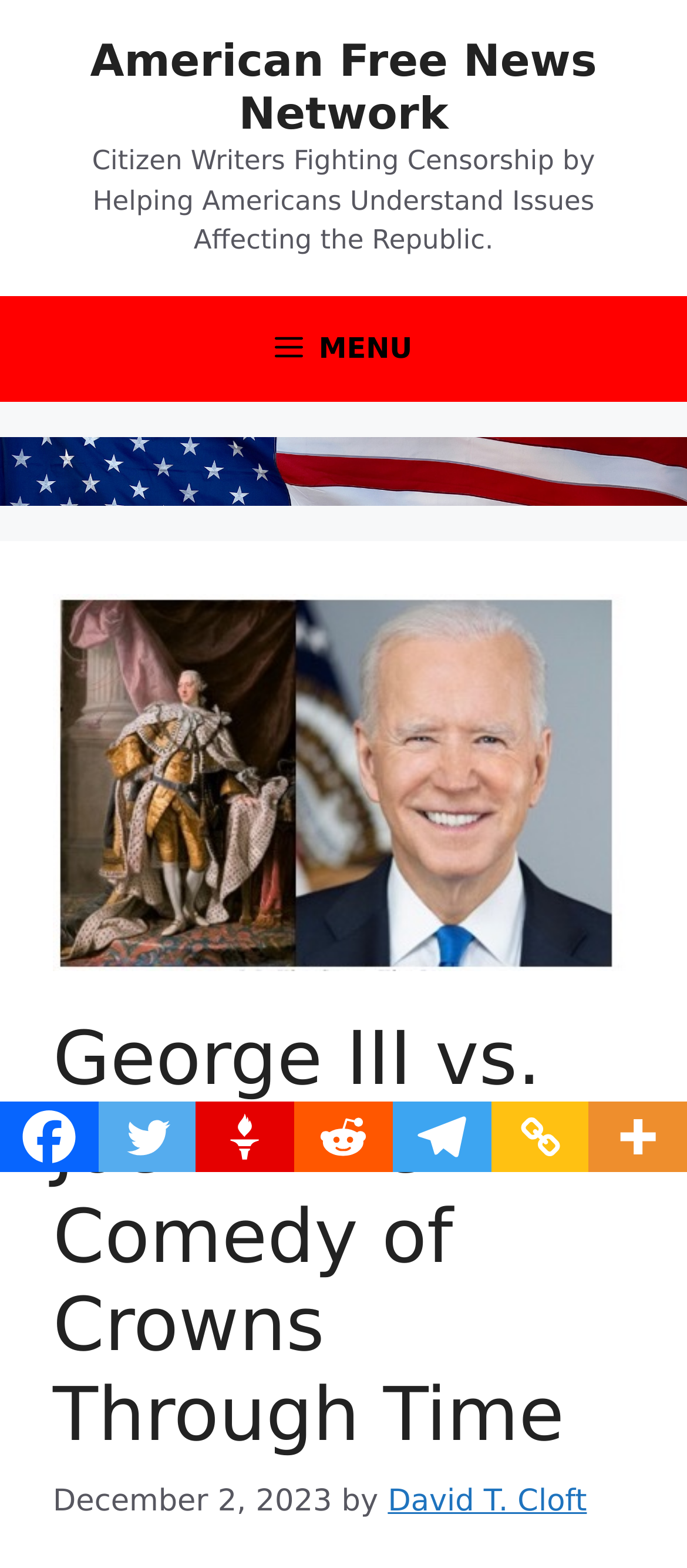Could you highlight the region that needs to be clicked to execute the instruction: "Click the MENU button"?

[0.051, 0.188, 0.949, 0.256]